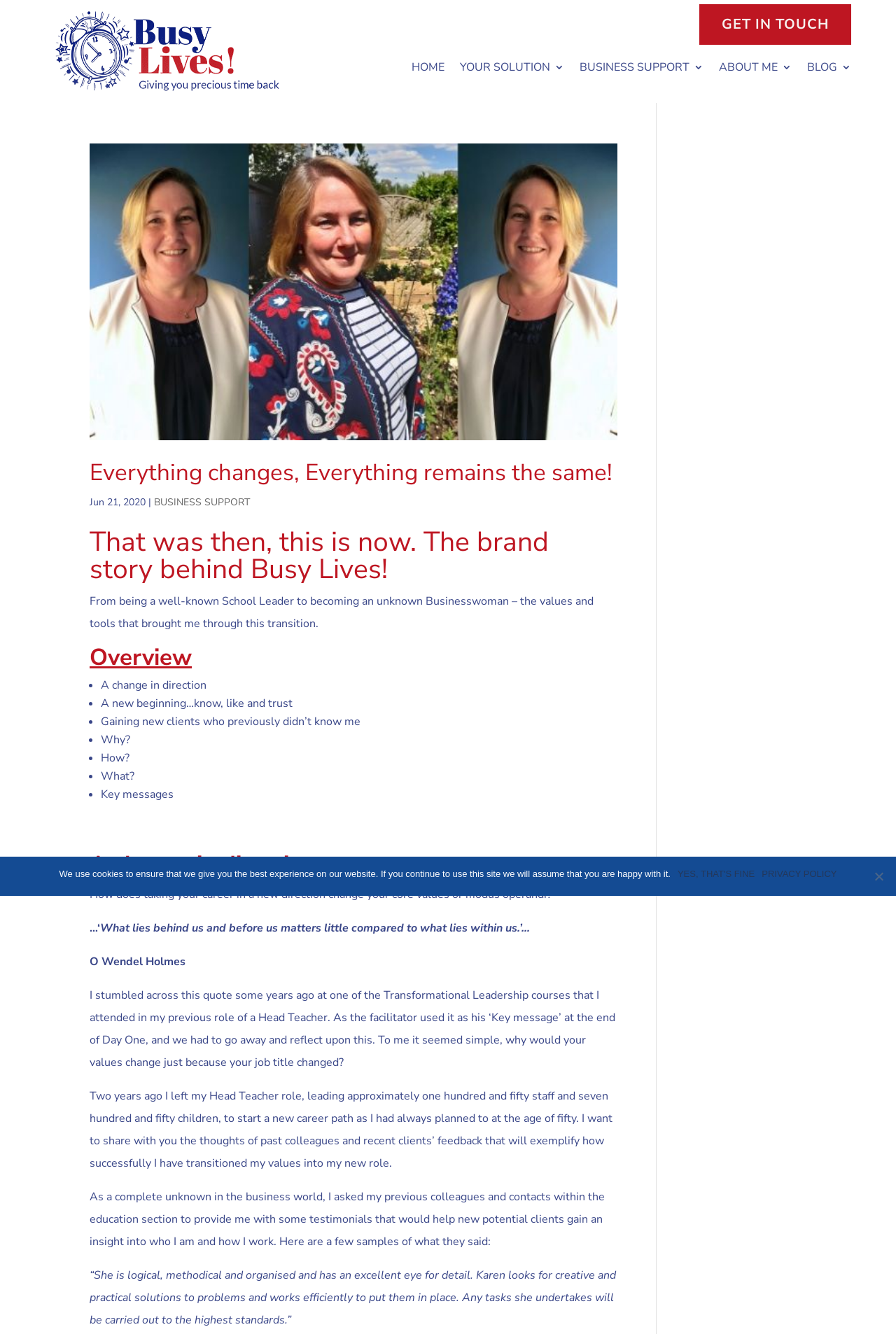Please identify the bounding box coordinates of the area that needs to be clicked to follow this instruction: "Click the 'GET IN TOUCH' link".

[0.78, 0.003, 0.95, 0.034]